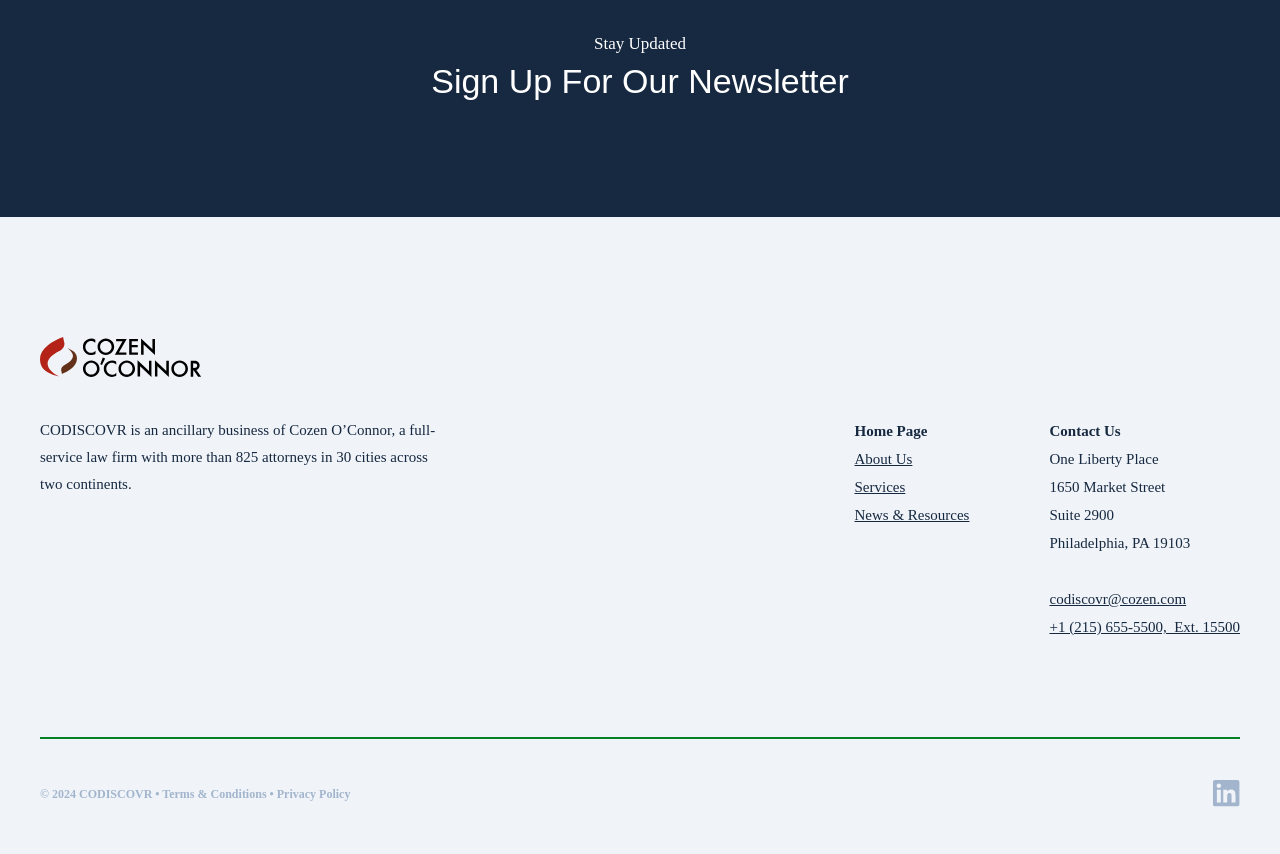Given the description "Terms & Conditions", provide the bounding box coordinates of the corresponding UI element.

[0.127, 0.922, 0.208, 0.938]